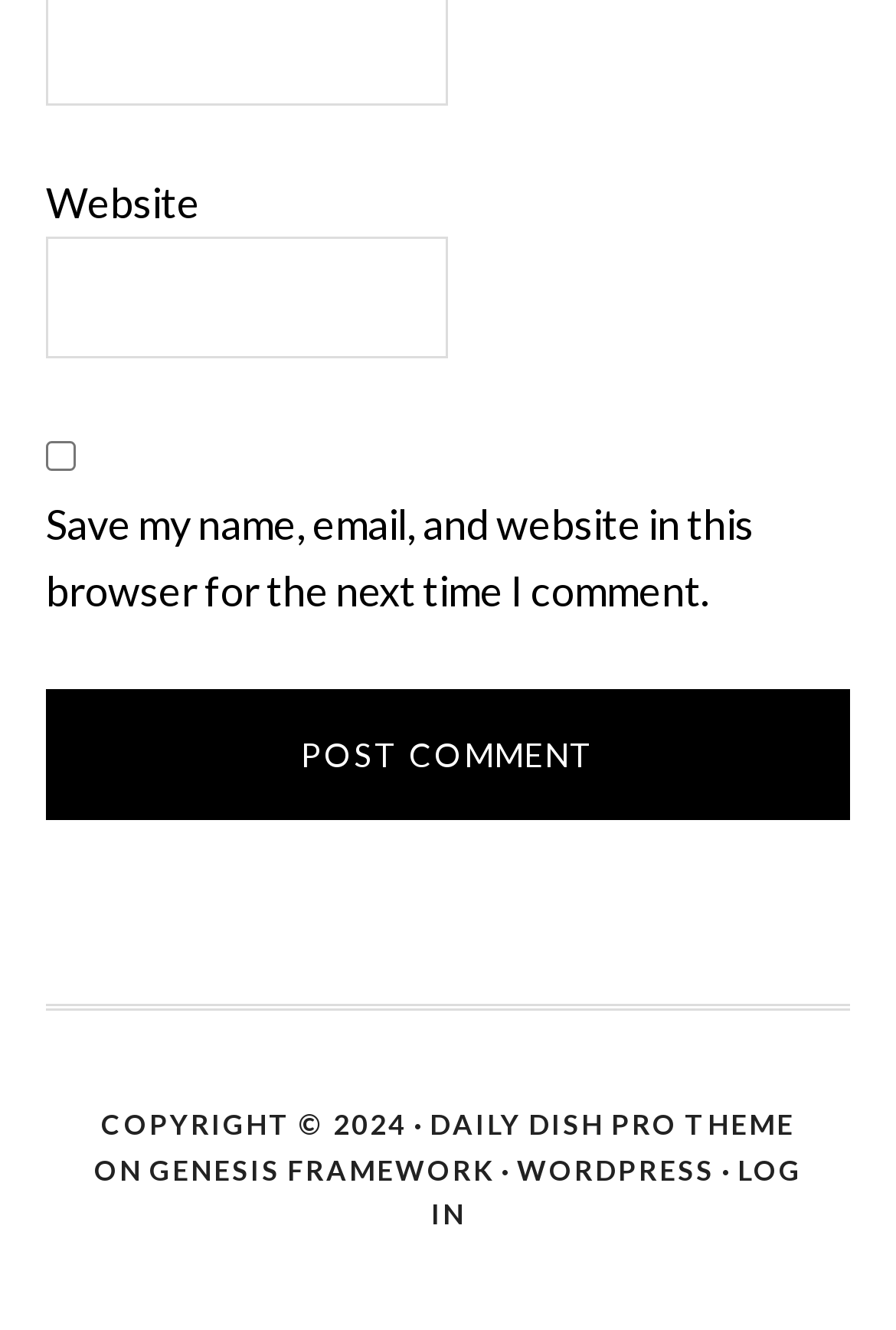Answer the question using only one word or a concise phrase: What is the function of the button?

Post Comment